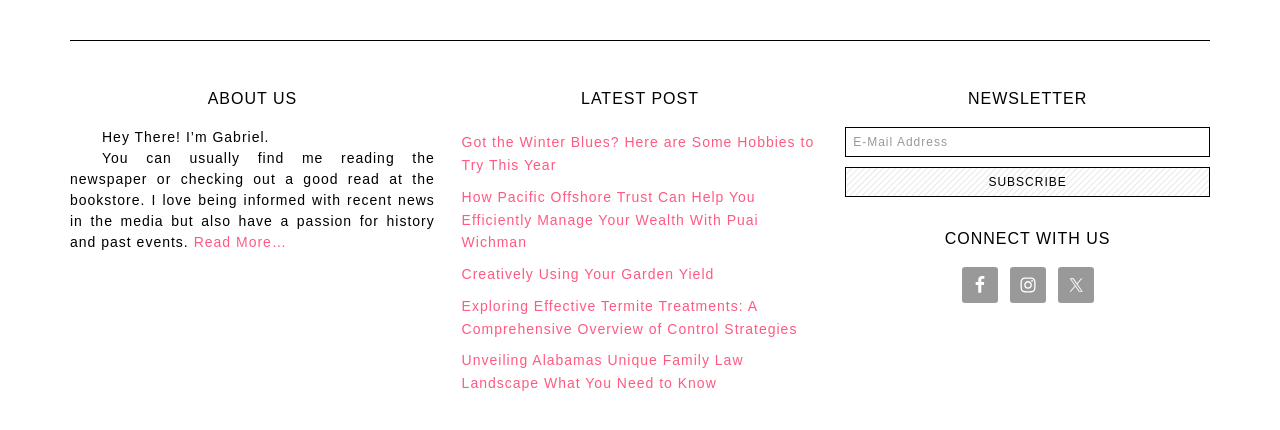Locate the bounding box of the UI element with the following description: "Creatively Using Your Garden Yield".

[0.361, 0.619, 0.558, 0.656]